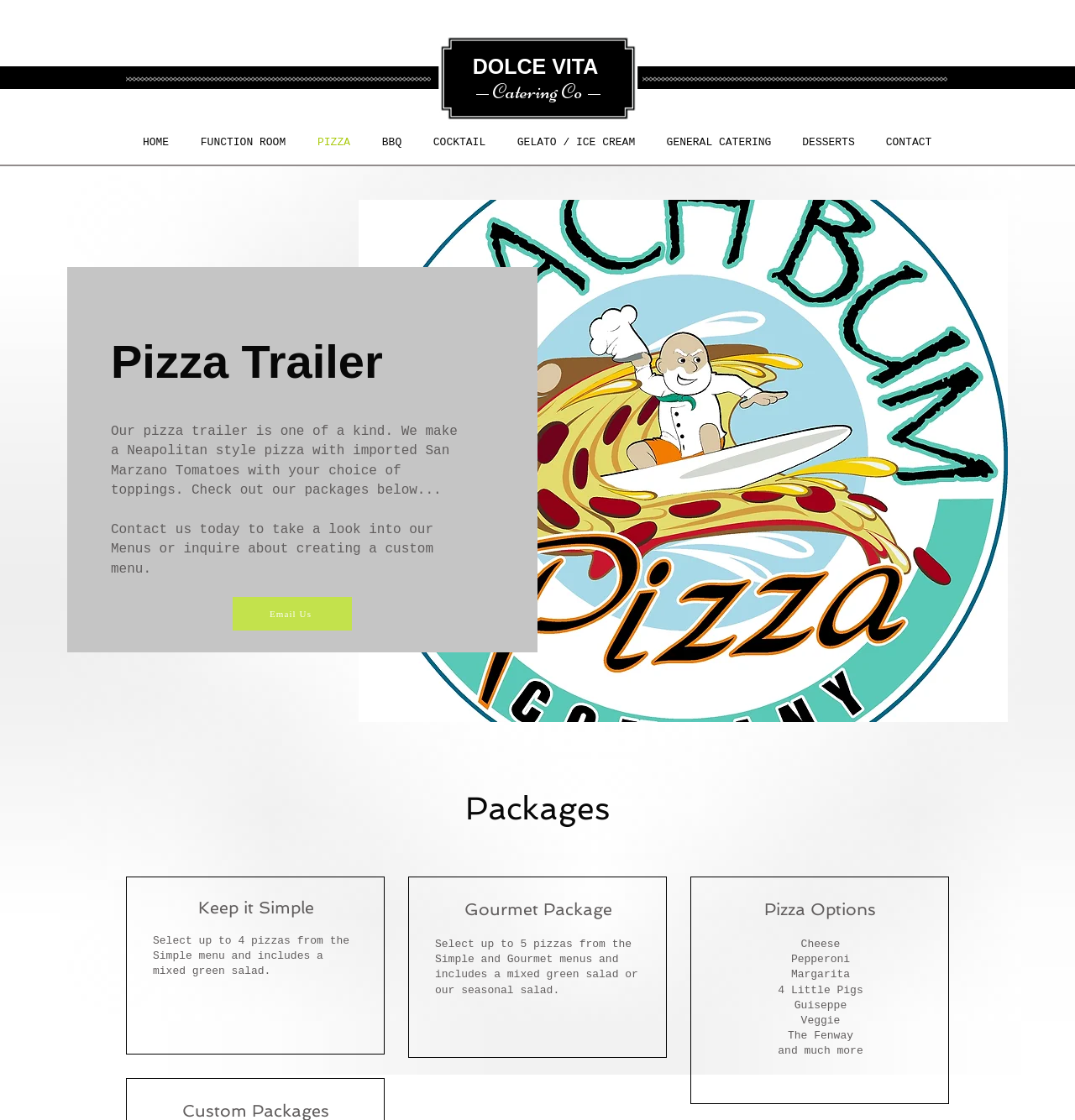Identify the bounding box of the UI element described as follows: "GELATO / ICE CREAM". Provide the coordinates as four float numbers in the range of 0 to 1 [left, top, right, bottom].

[0.466, 0.116, 0.605, 0.139]